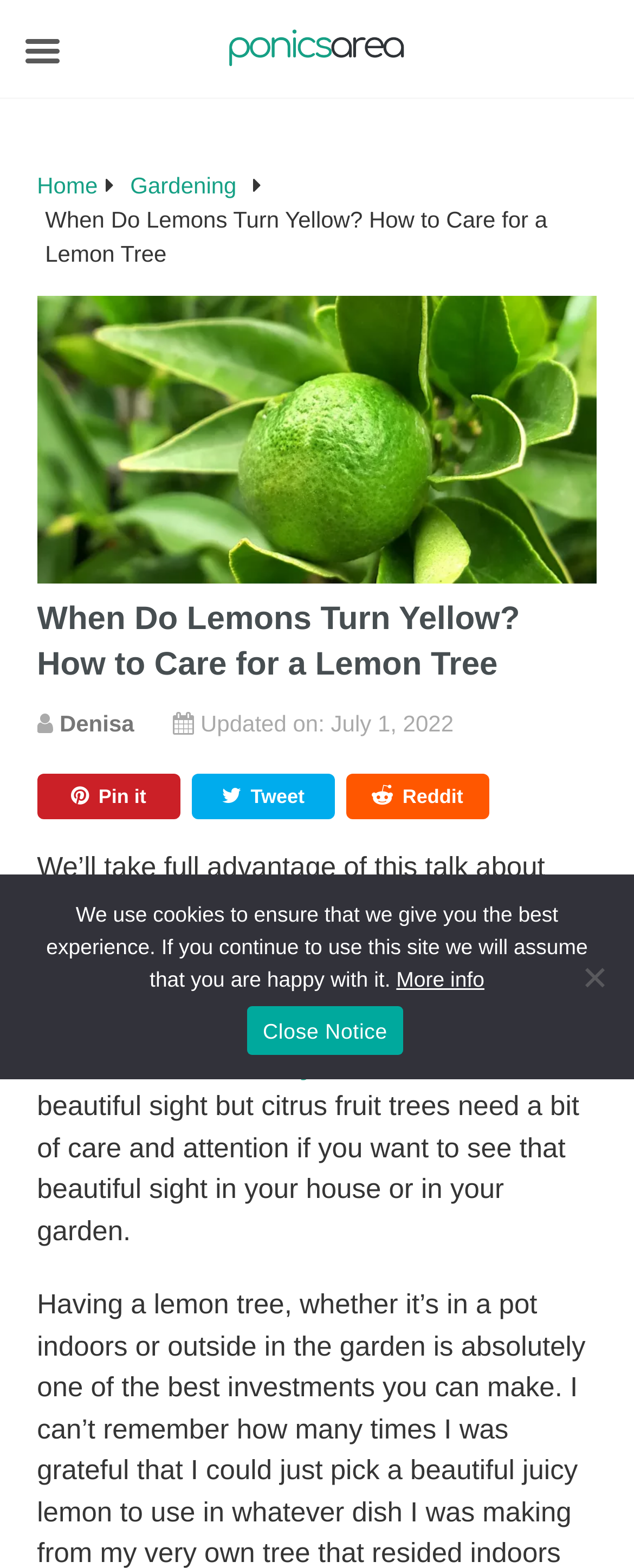Based on what you see in the screenshot, provide a thorough answer to this question: Who is the author of the article?

The author of the article is mentioned in the link 'Denisa' which is located below the heading, indicating that Denisa is the author of the article.